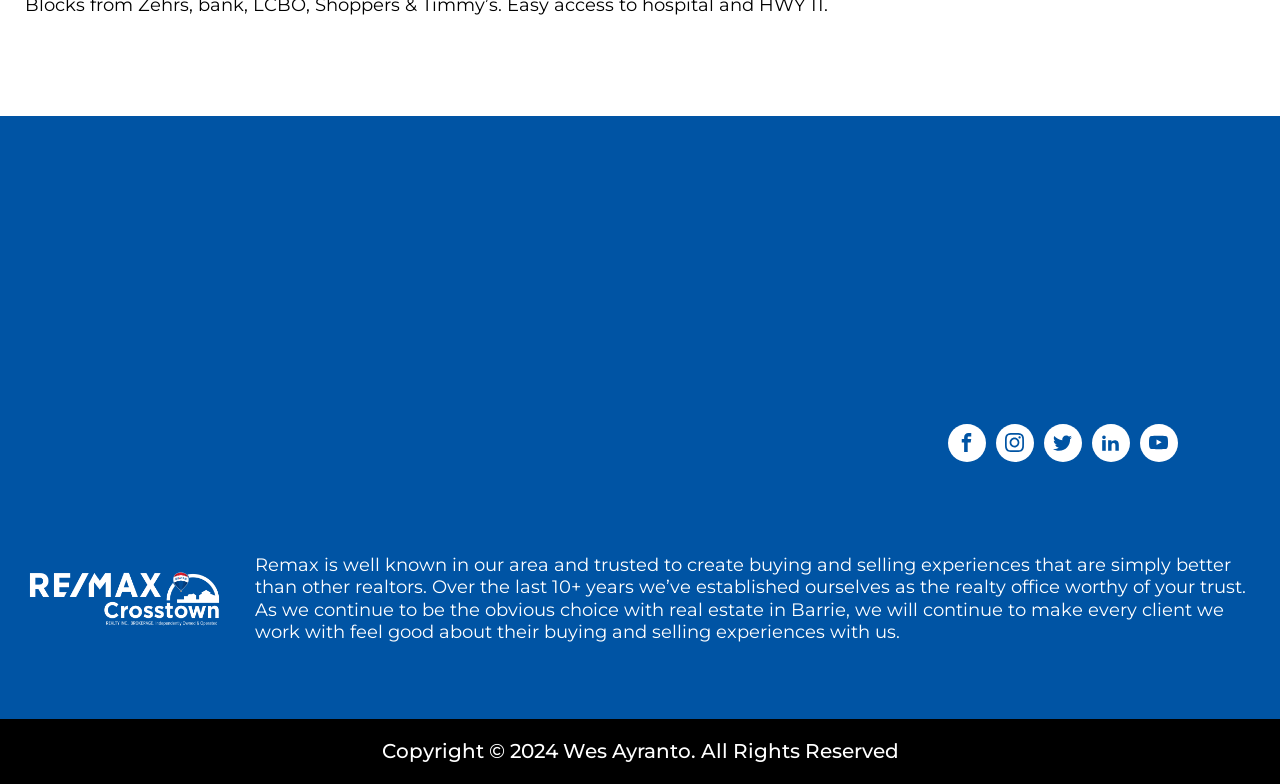Please determine the bounding box coordinates for the element with the description: "Visit our YouTube channel".

[0.89, 0.54, 0.92, 0.589]